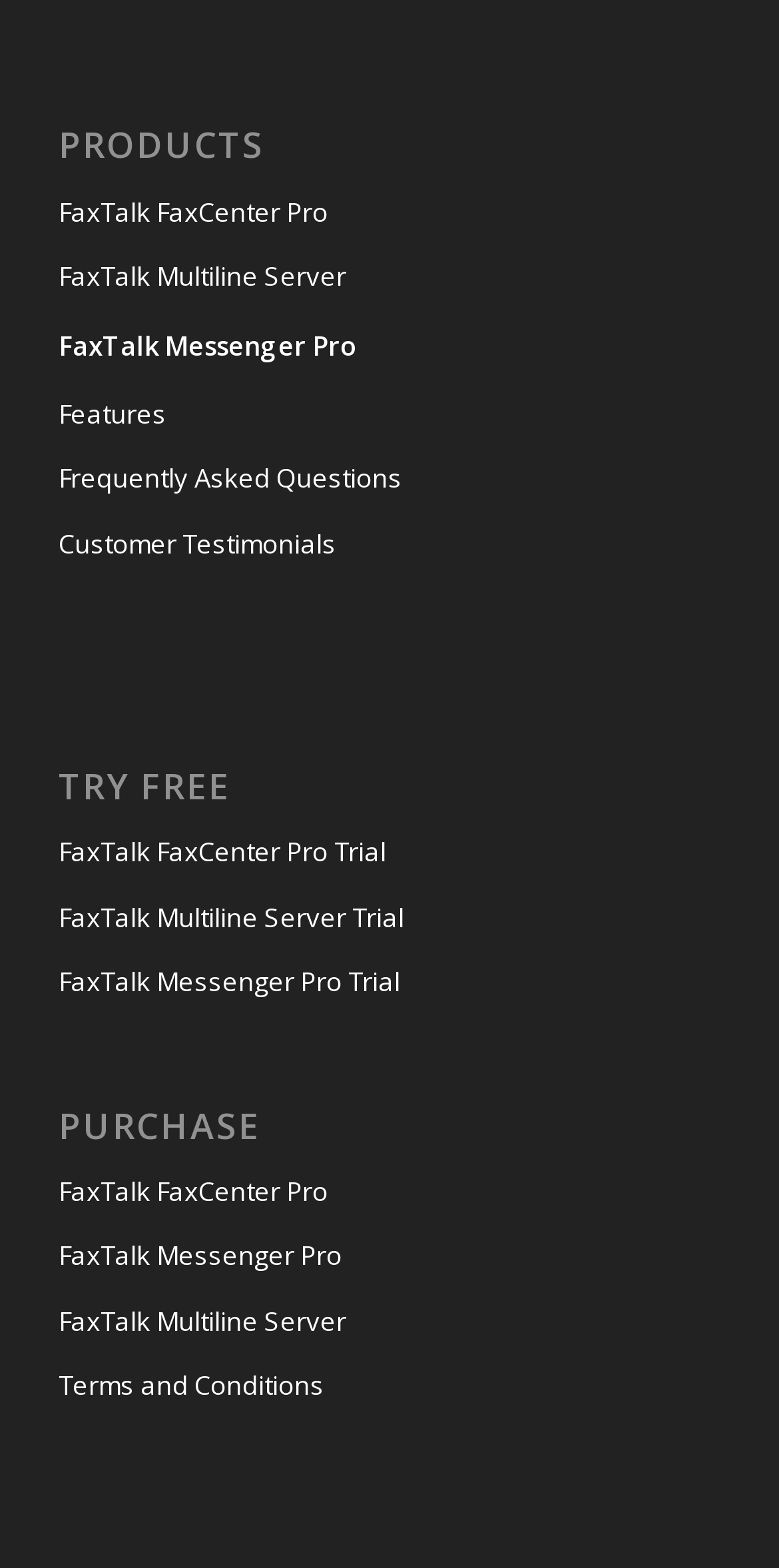Please identify the bounding box coordinates of the clickable area that will fulfill the following instruction: "View topic details". The coordinates should be in the format of four float numbers between 0 and 1, i.e., [left, top, right, bottom].

None